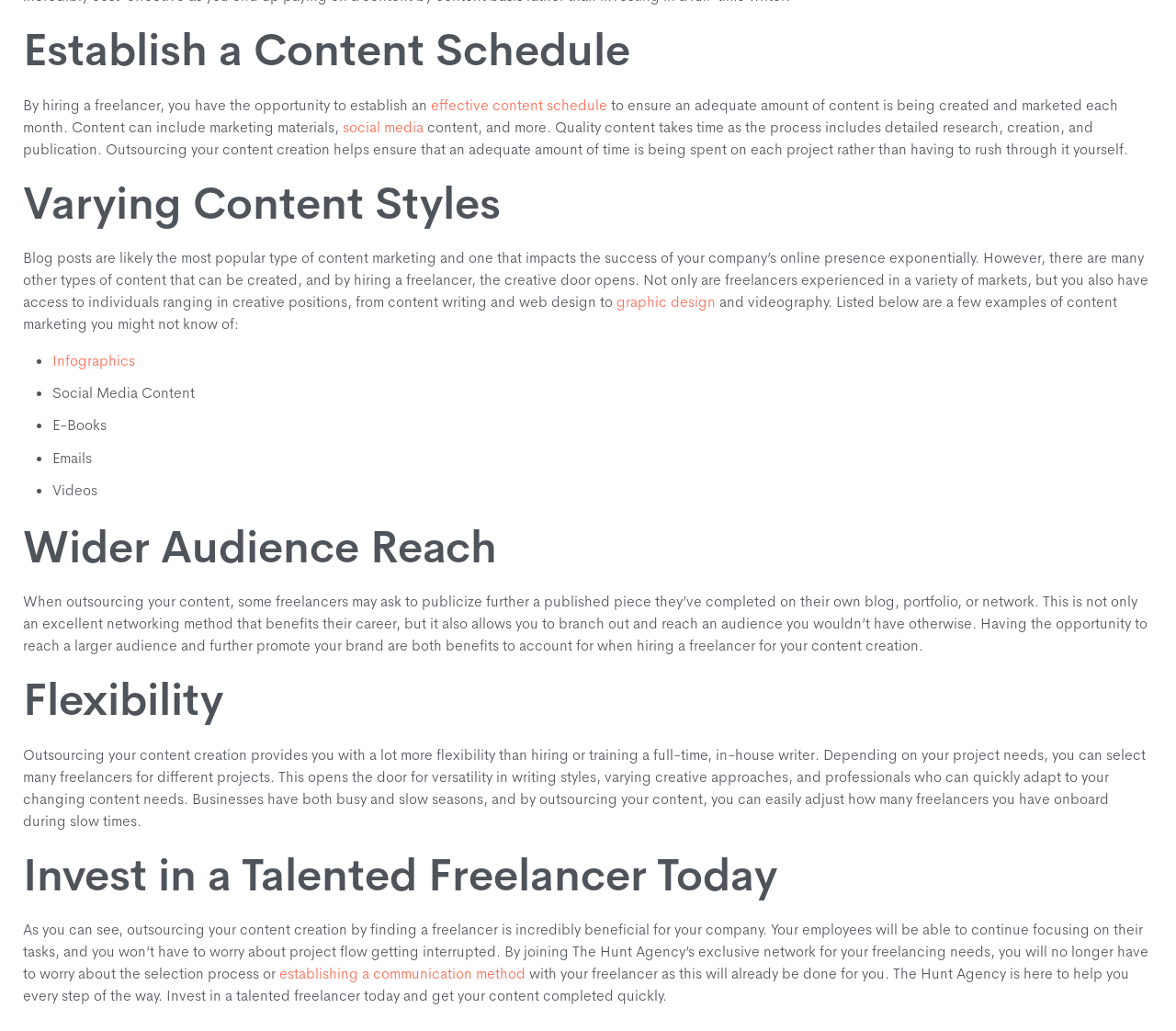Given the webpage screenshot and the description, determine the bounding box coordinates (top-left x, top-left y, bottom-right x, bottom-right y) that define the location of the UI element matching this description: Go to the pharmacy

None